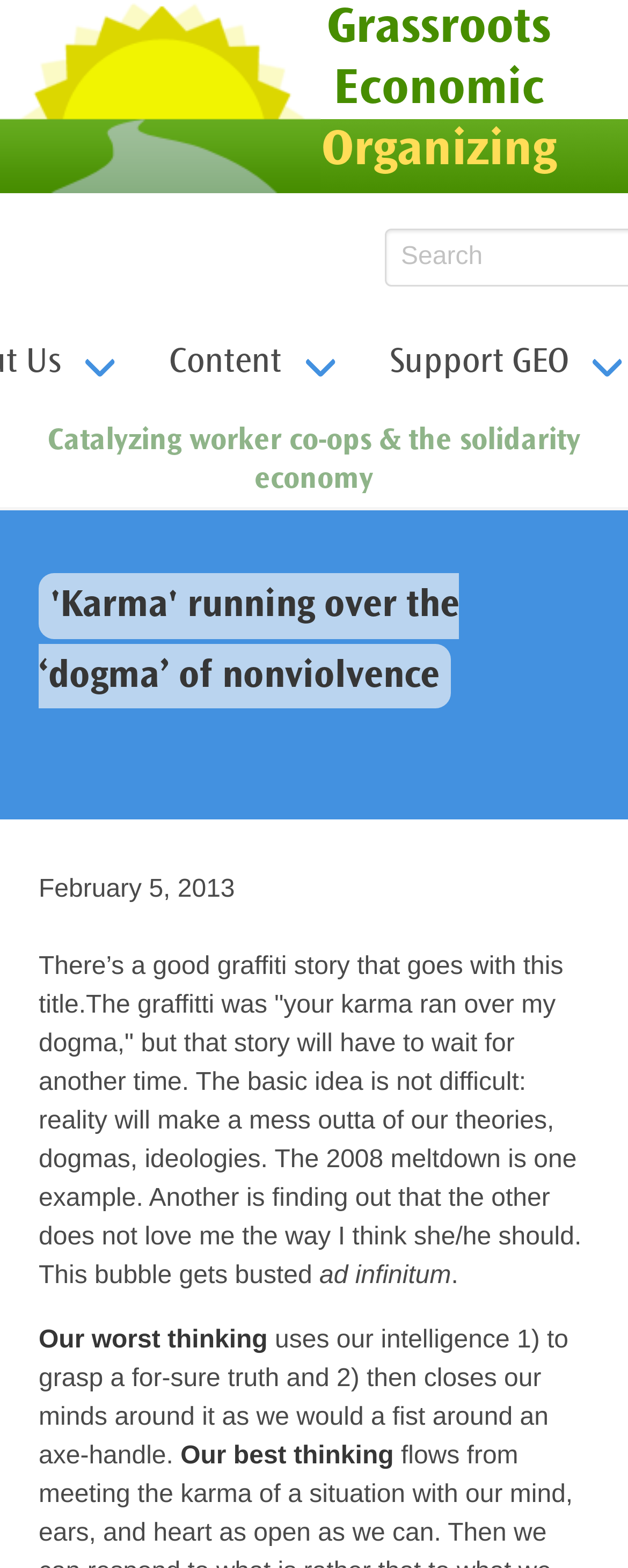What is the name of the organization?
Based on the screenshot, provide a one-word or short-phrase response.

Grassroots Economic Organizing